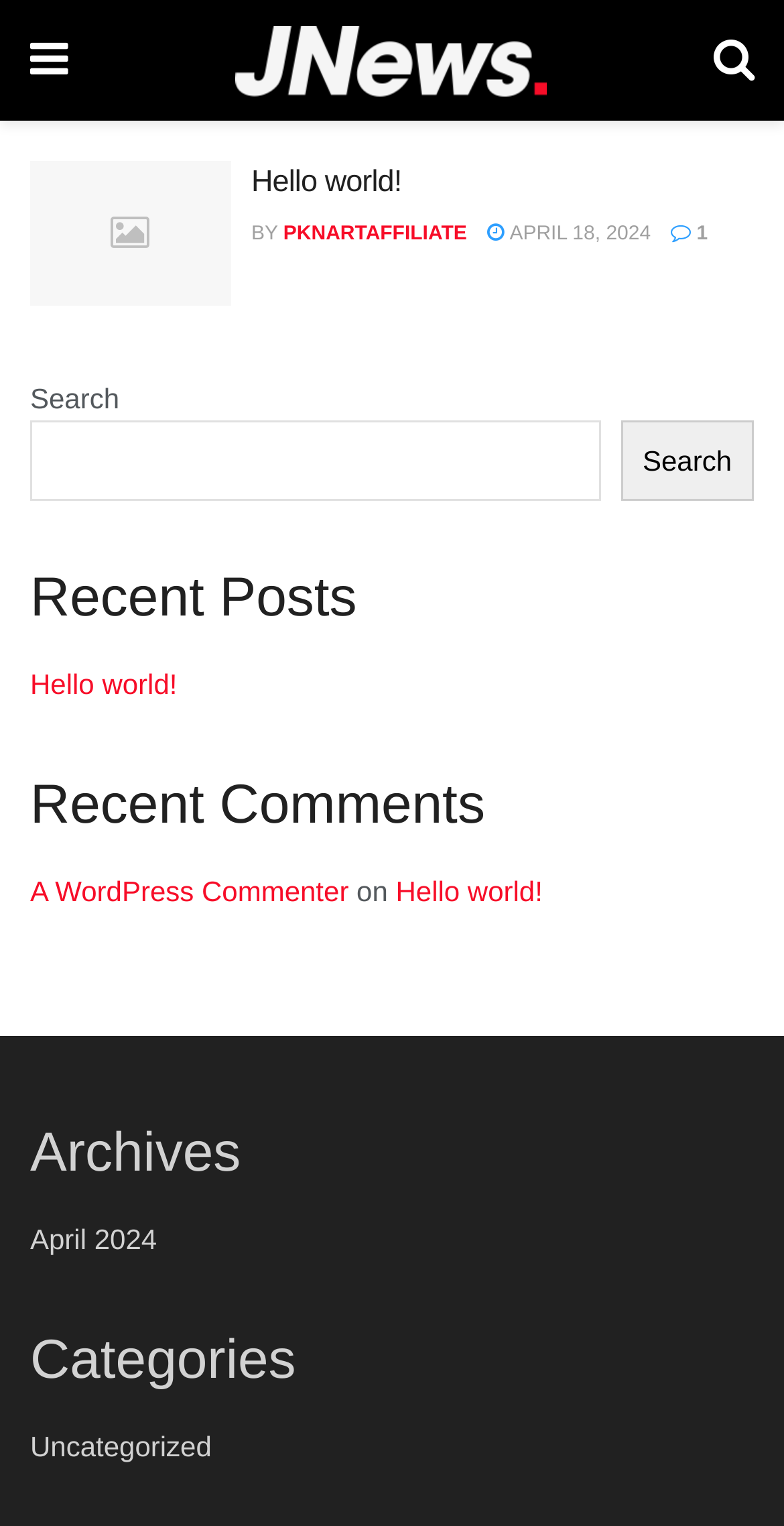Bounding box coordinates are specified in the format (top-left x, top-left y, bottom-right x, bottom-right y). All values are floating point numbers bounded between 0 and 1. Please provide the bounding box coordinate of the region this sentence describes: pknartaffiliate

[0.361, 0.146, 0.596, 0.161]